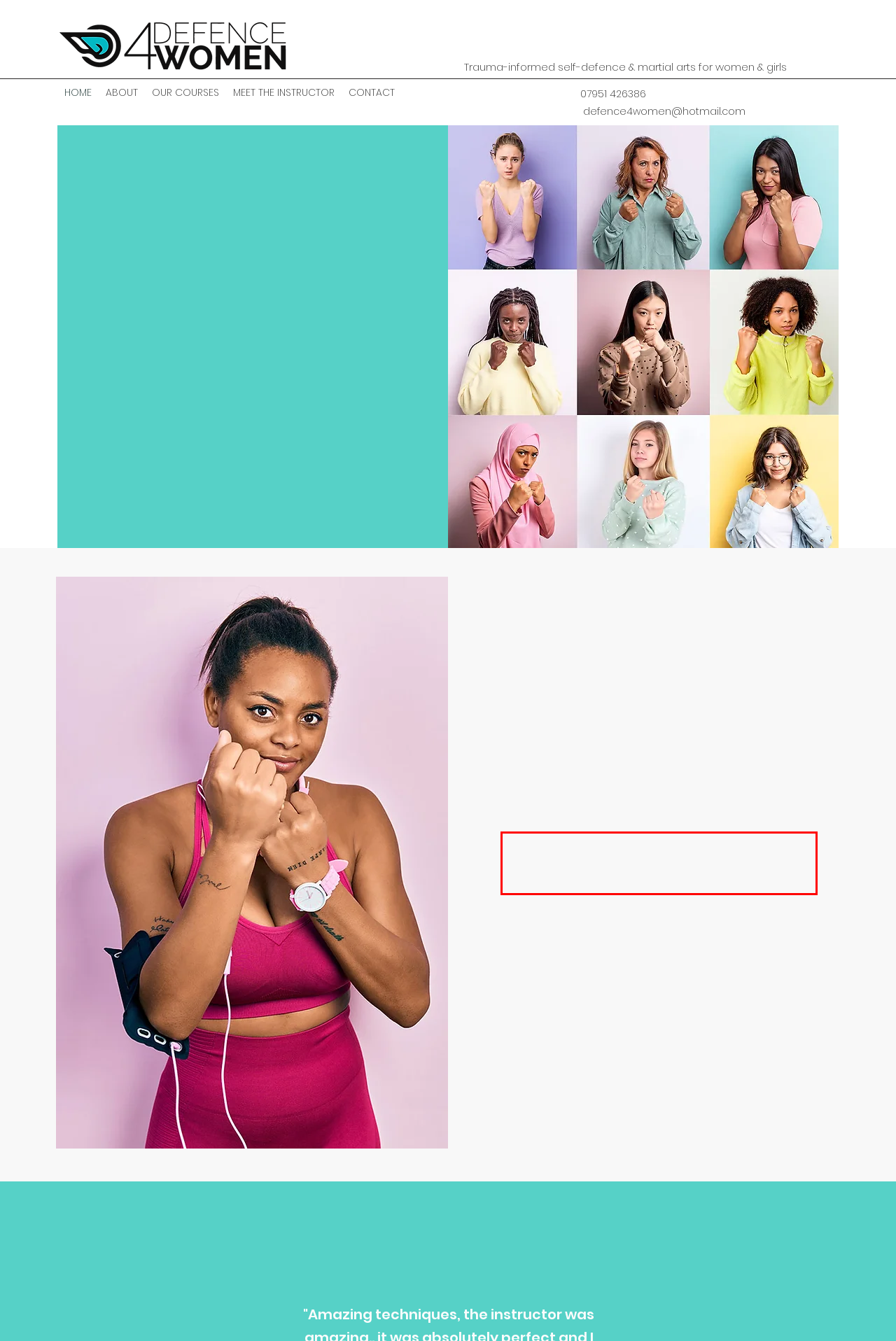Given the screenshot of a webpage, identify the red rectangle bounding box and recognize the text content inside it, generating the extracted text.

Designed specifically for girls and women - covering the attacks they are more likely to face and addressing the common 'freeze' response